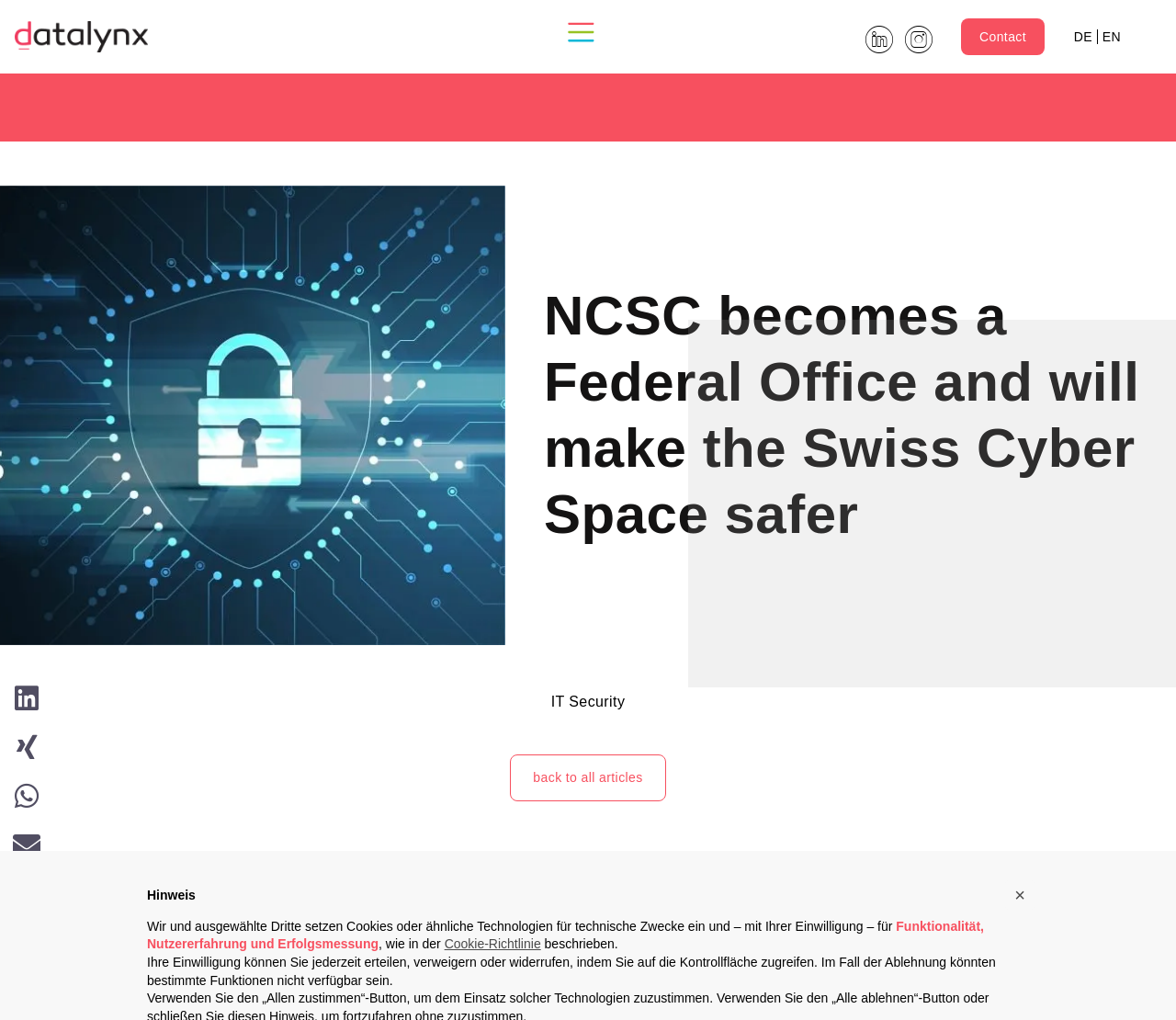Please locate the bounding box coordinates of the element that should be clicked to achieve the given instruction: "Click the 'Logo Datalynx' link".

[0.012, 0.021, 0.126, 0.051]